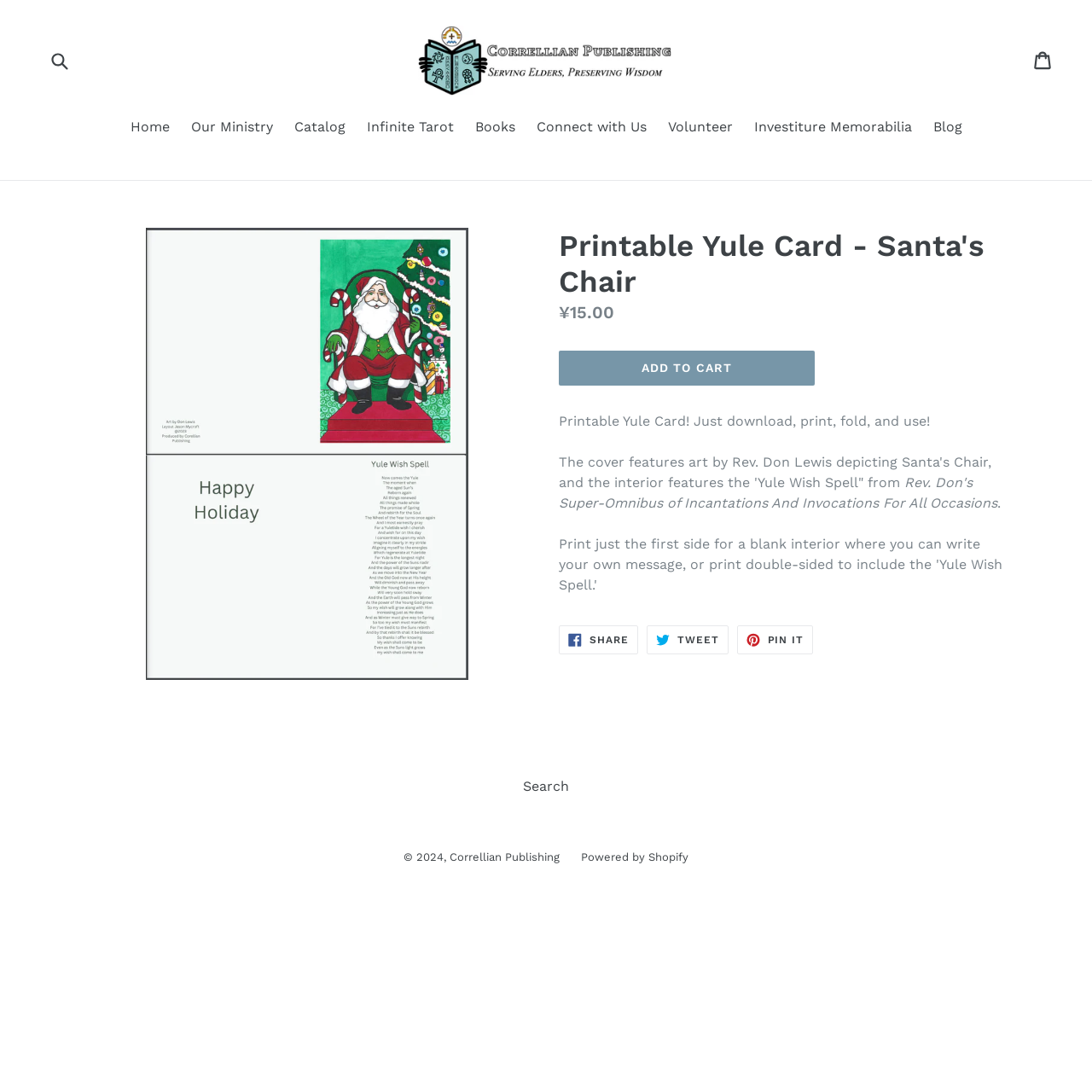Can you find the bounding box coordinates for the UI element given this description: "Pin it Pin on Pinterest"? Provide the coordinates as four float numbers between 0 and 1: [left, top, right, bottom].

[0.675, 0.573, 0.745, 0.599]